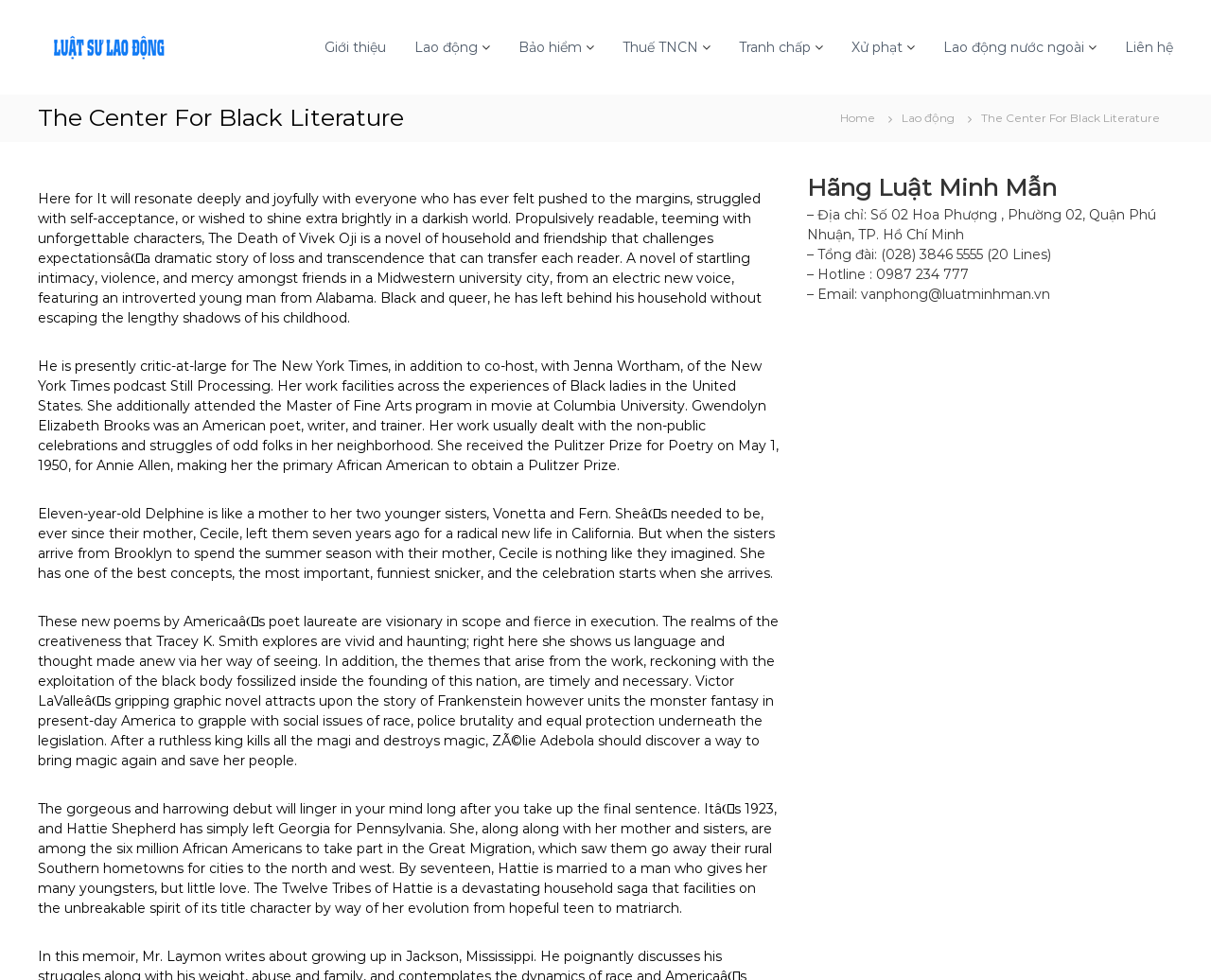Please identify the bounding box coordinates of the element's region that should be clicked to execute the following instruction: "Click the 'Lao động' link". The bounding box coordinates must be four float numbers between 0 and 1, i.e., [left, top, right, bottom].

[0.342, 0.039, 0.395, 0.056]